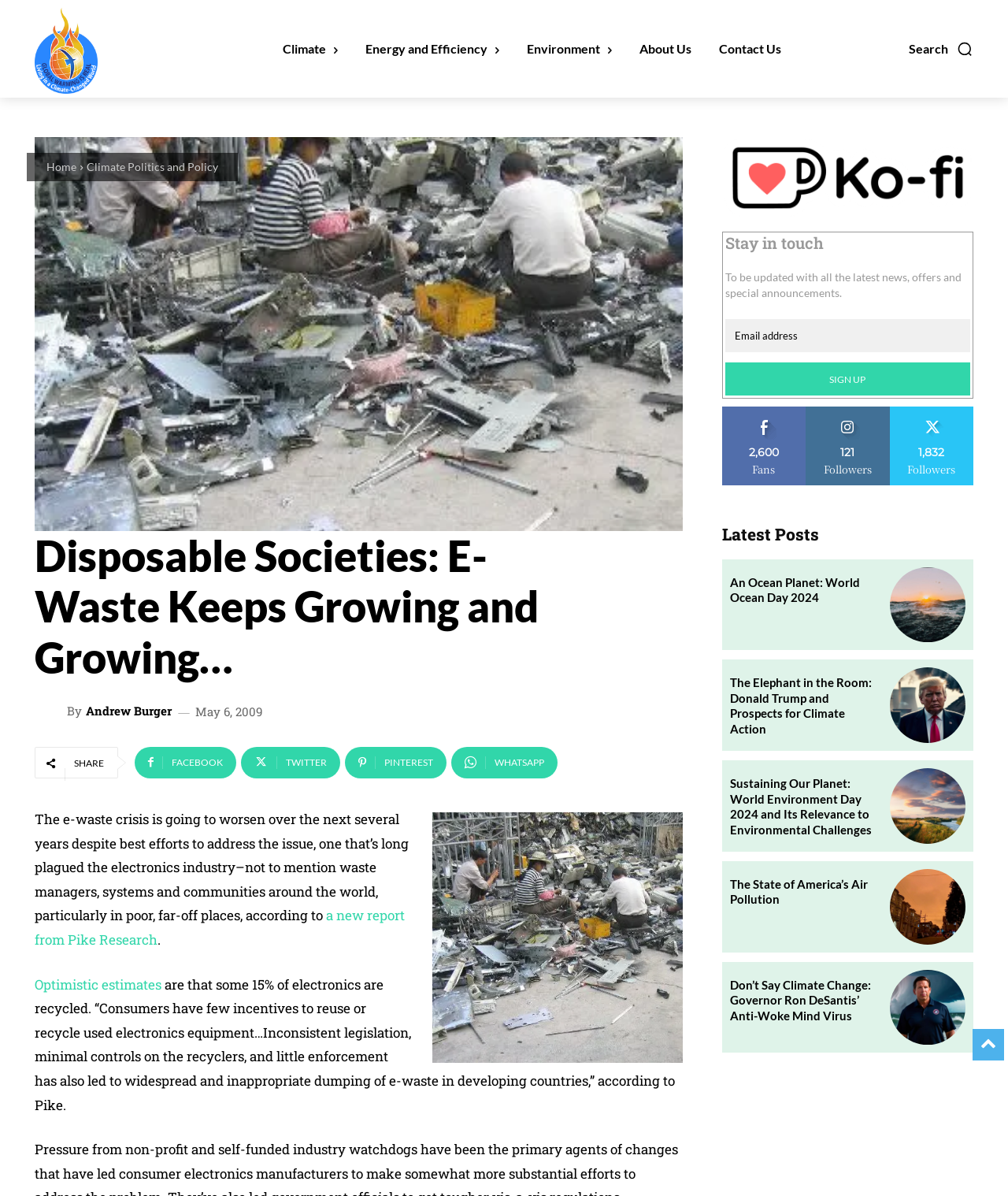Using the information in the image, give a comprehensive answer to the question: 
How many fans are mentioned on the webpage?

The webpage mentions the number of fans, which is 2,600, and it is displayed in the social media section.